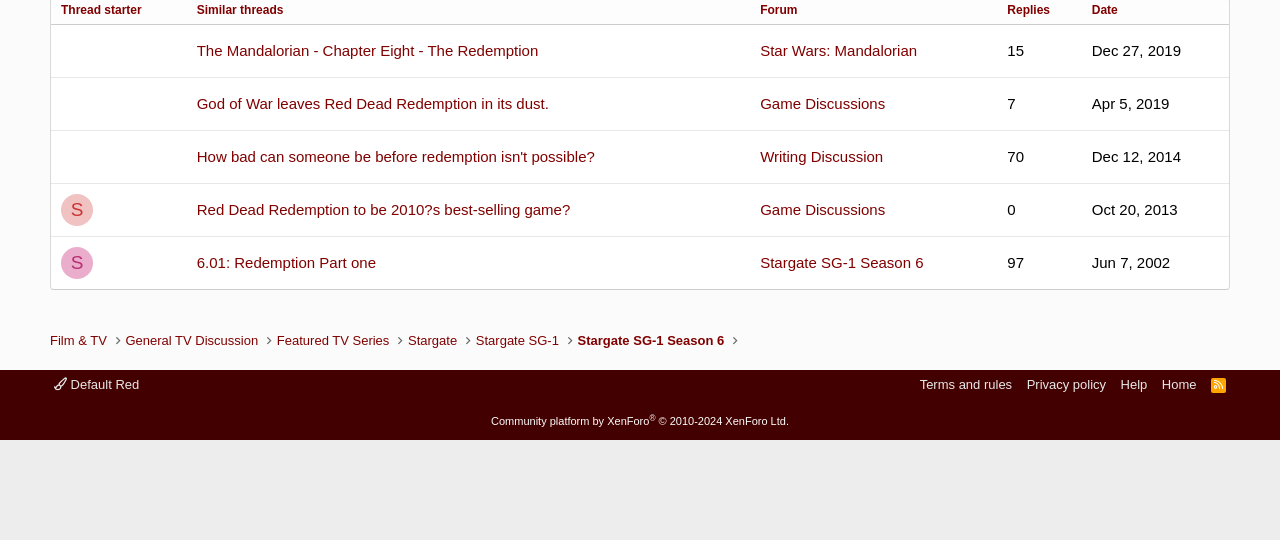Using details from the image, please answer the following question comprehensively:
What is the platform used to build this community?

The community platform is built using XenForo, as indicated by the copyright notice at the bottom of the page, 'Community platform by XenForo® © 2010-2024 XenForo Ltd.'